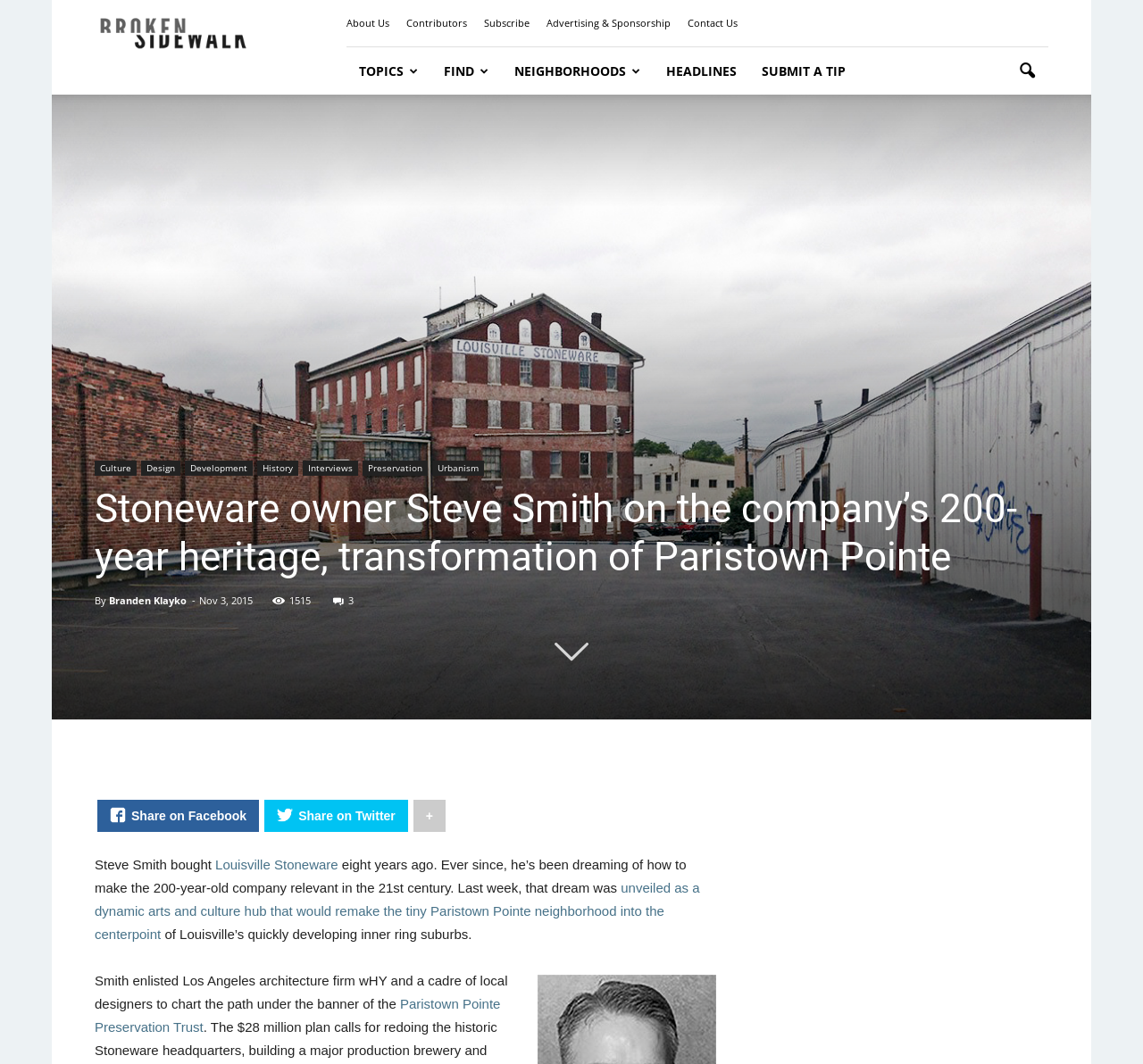Please find the bounding box coordinates of the element that you should click to achieve the following instruction: "Read the article by Branden Klayko". The coordinates should be presented as four float numbers between 0 and 1: [left, top, right, bottom].

[0.095, 0.558, 0.163, 0.57]